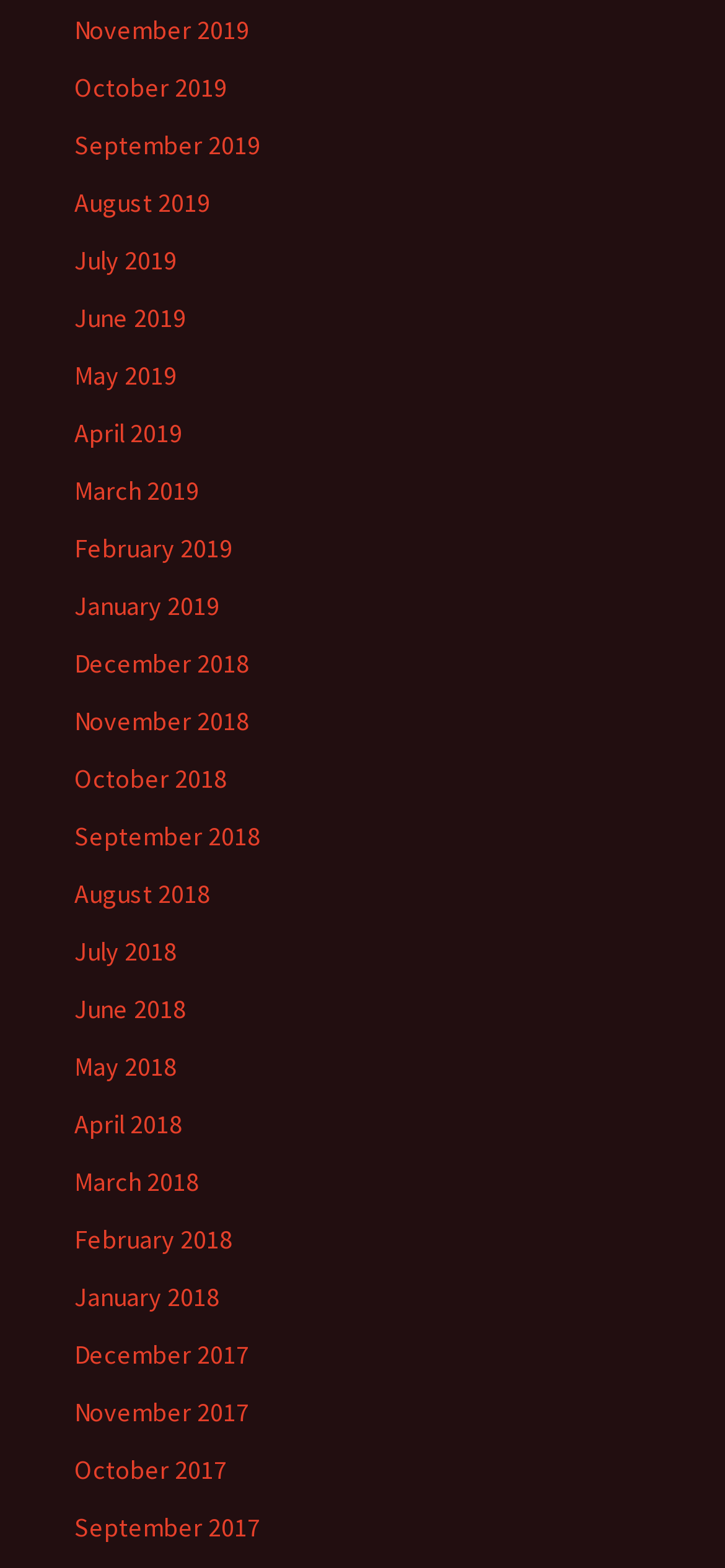How far apart are the links vertically?
Based on the image, answer the question with as much detail as possible.

I compared the y1 and y2 coordinates of adjacent link elements and found that they are approximately 0.03 to 0.04 units apart, indicating a consistent vertical spacing between the links.